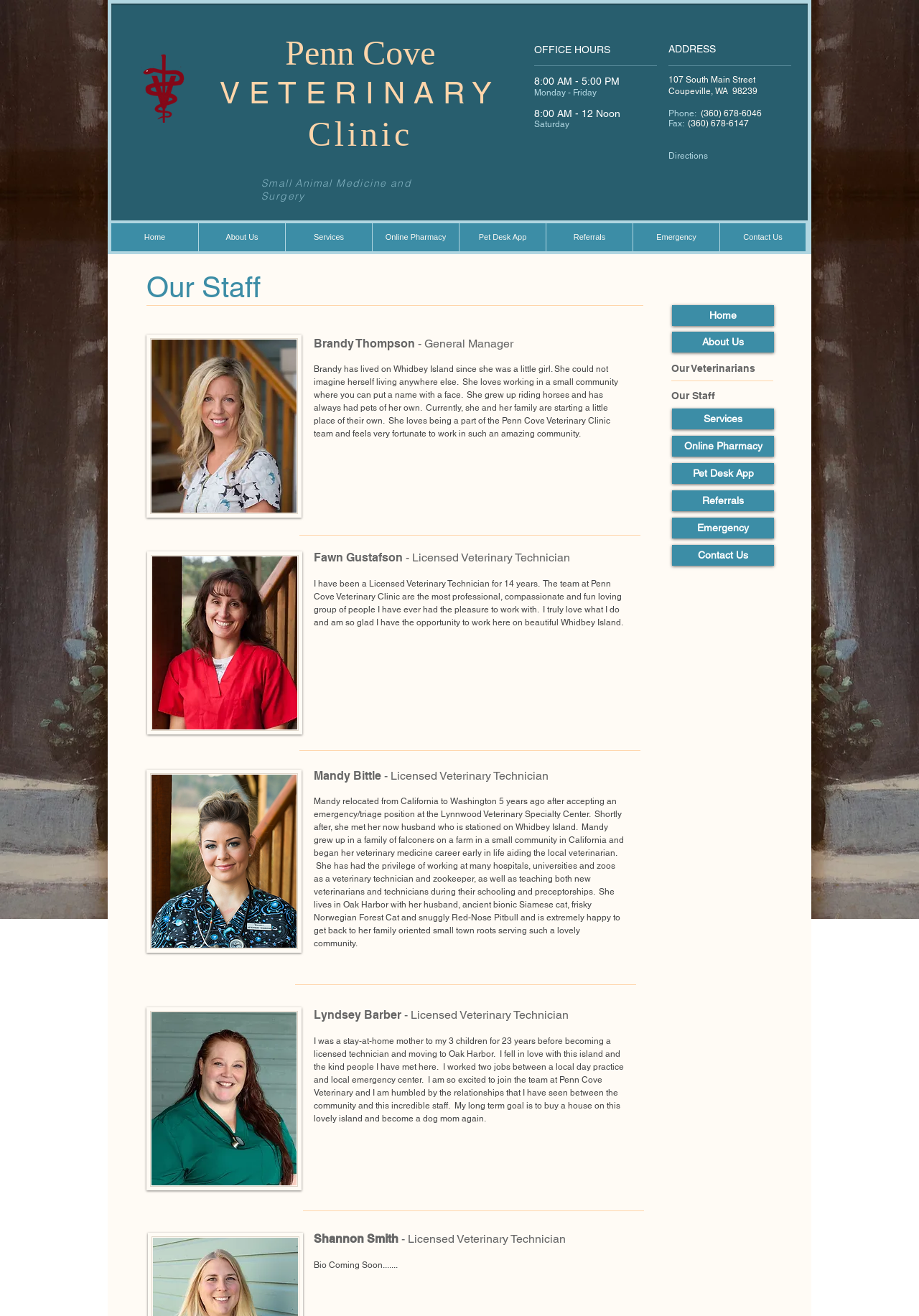Identify the bounding box coordinates of the region I need to click to complete this instruction: "View the 'Our Staff' page".

[0.159, 0.206, 0.289, 0.23]